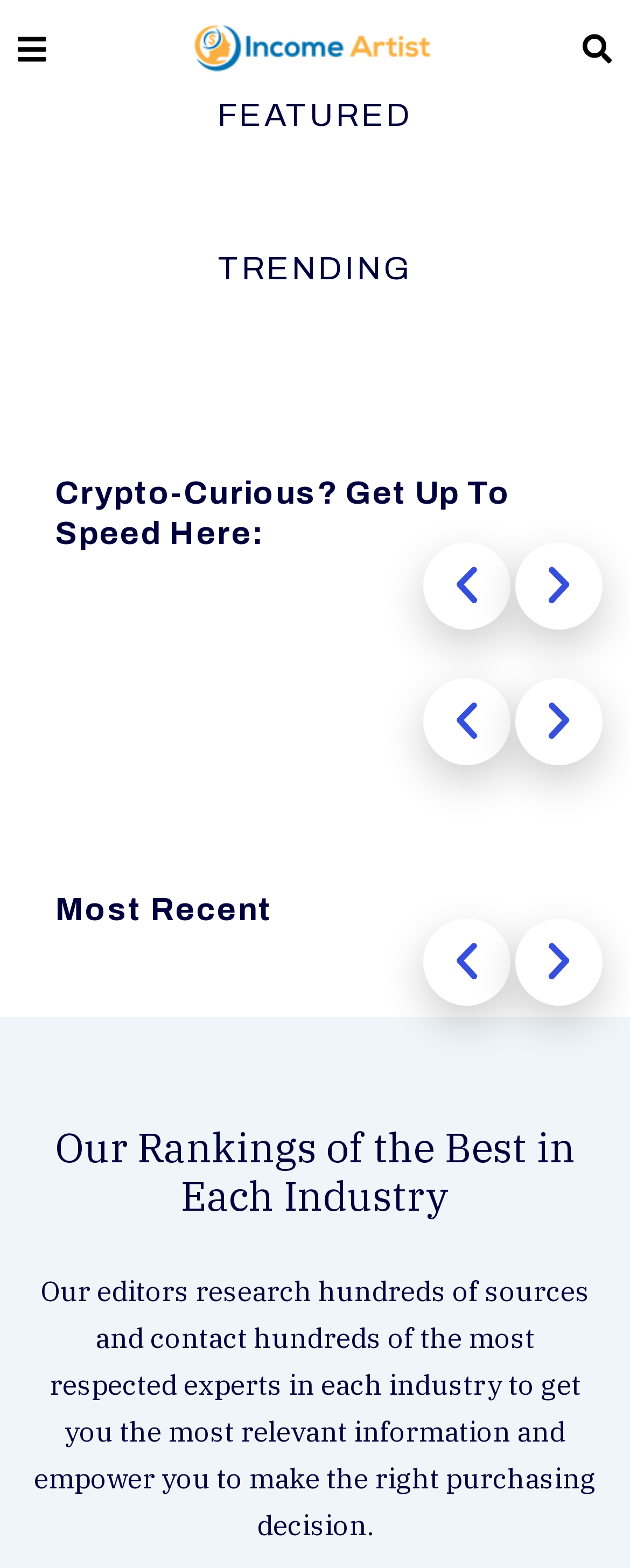What type of content is presented in the 'Most Recent' section?
Provide a detailed answer to the question using information from the image.

Based on the heading 'Most Recent' and the context of the webpage, it appears that this section presents the latest rankings of the best in each industry.